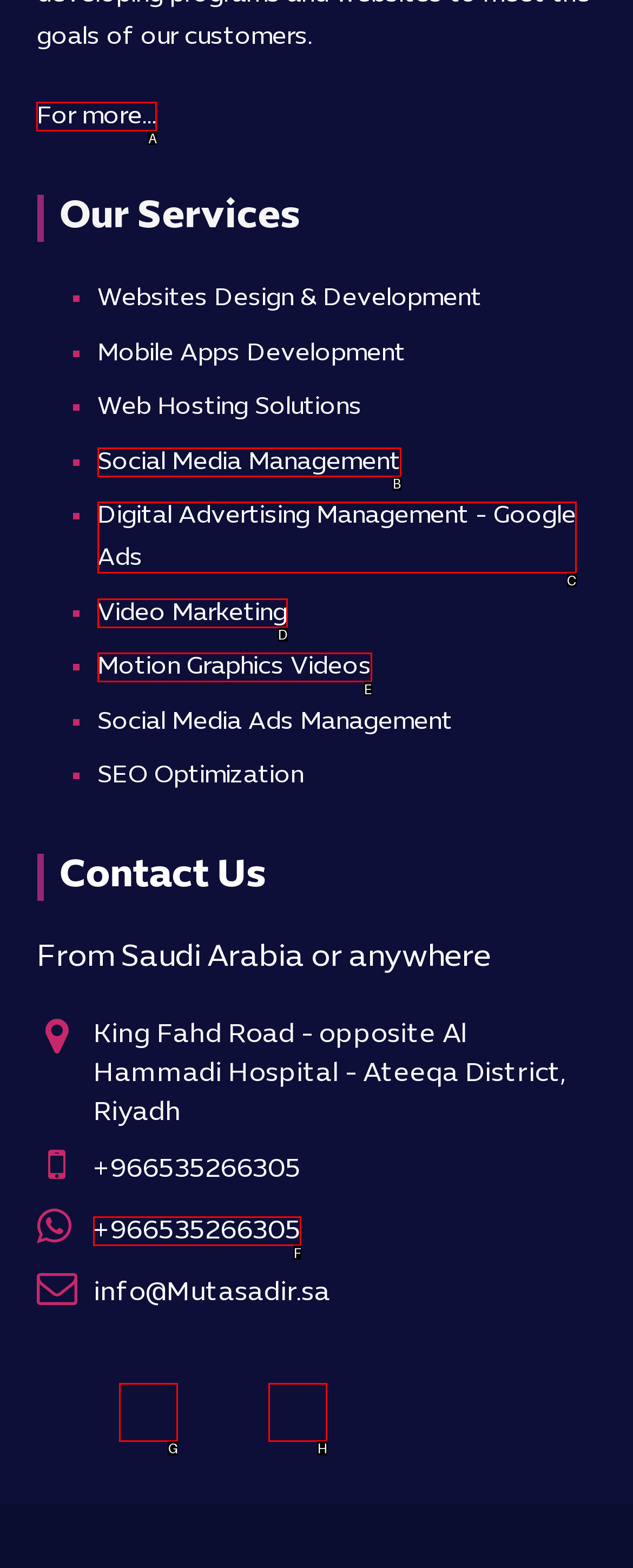Tell me which one HTML element best matches the description: title="Twitter"
Answer with the option's letter from the given choices directly.

G